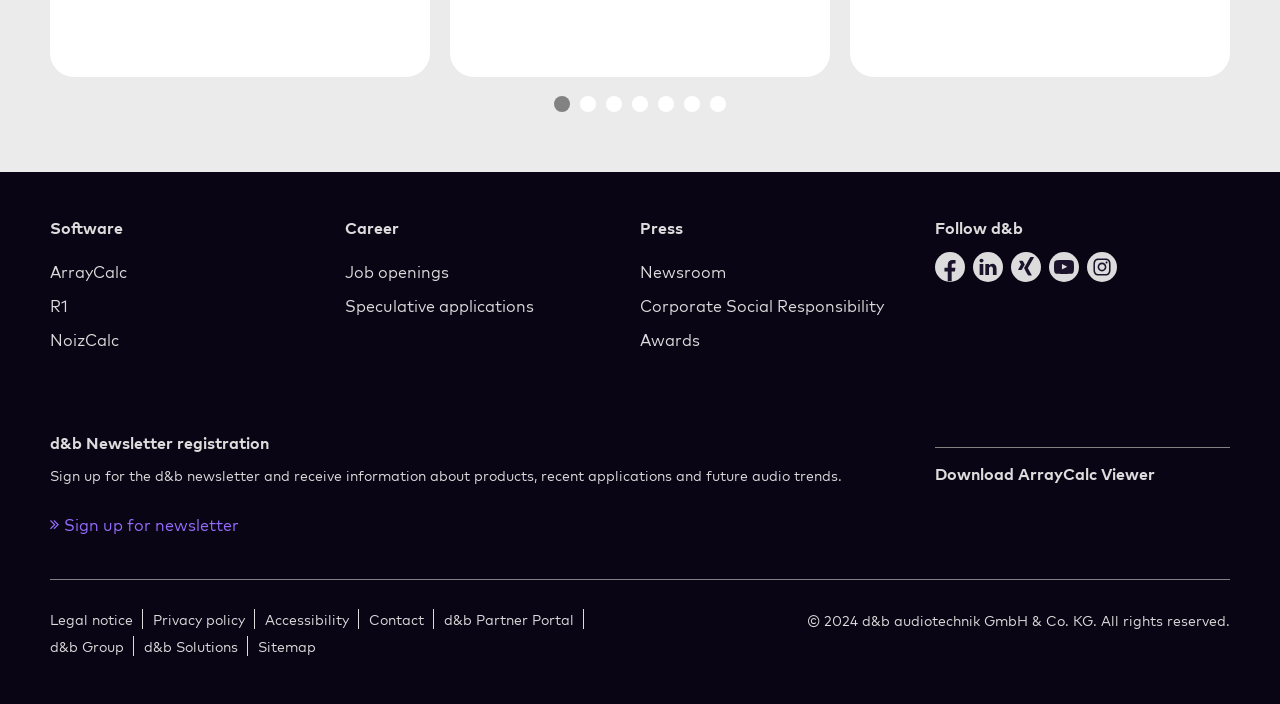Extract the bounding box coordinates for the UI element described by the text: "Corporate Social Responsibility". The coordinates should be in the form of [left, top, right, bottom] with values between 0 and 1.

[0.5, 0.418, 0.715, 0.452]